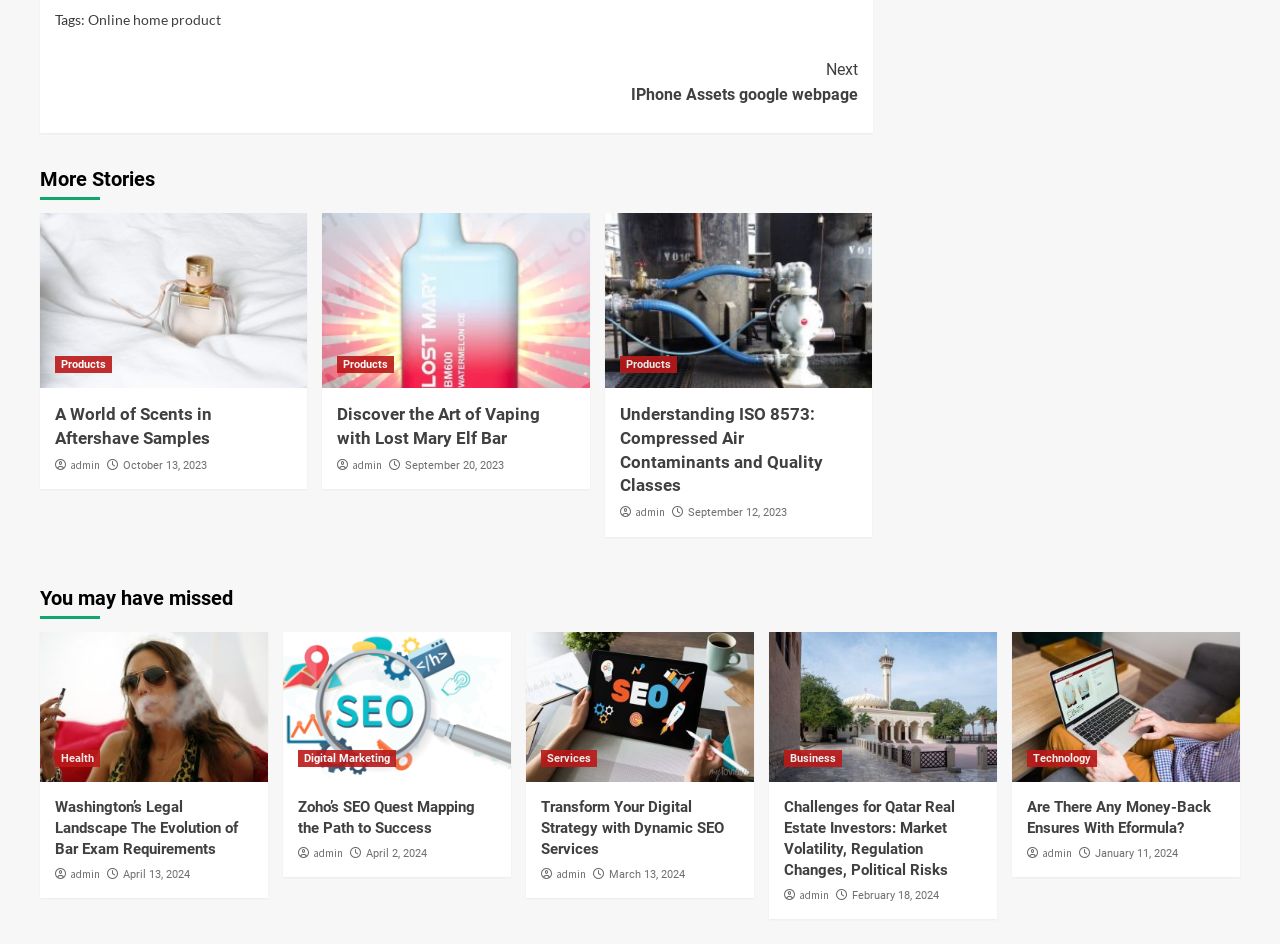Determine the bounding box coordinates of the clickable region to execute the instruction: "Learn about 'Understanding ISO 8573: Compressed Air Contaminants and Quality Classes'". The coordinates should be four float numbers between 0 and 1, denoted as [left, top, right, bottom].

[0.473, 0.226, 0.682, 0.411]